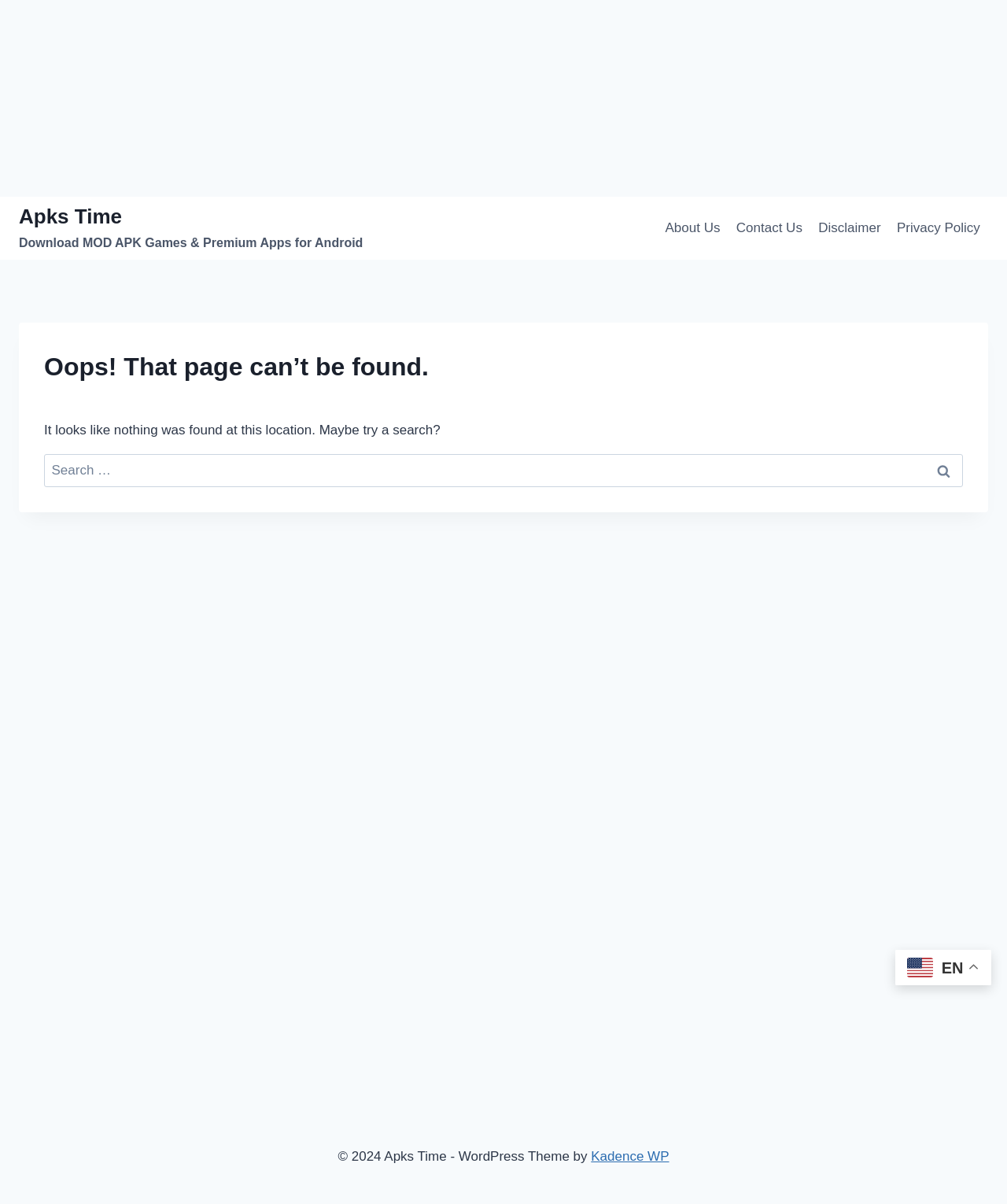Give a concise answer using one word or a phrase to the following question:
What is the purpose of the search box?

To search for something